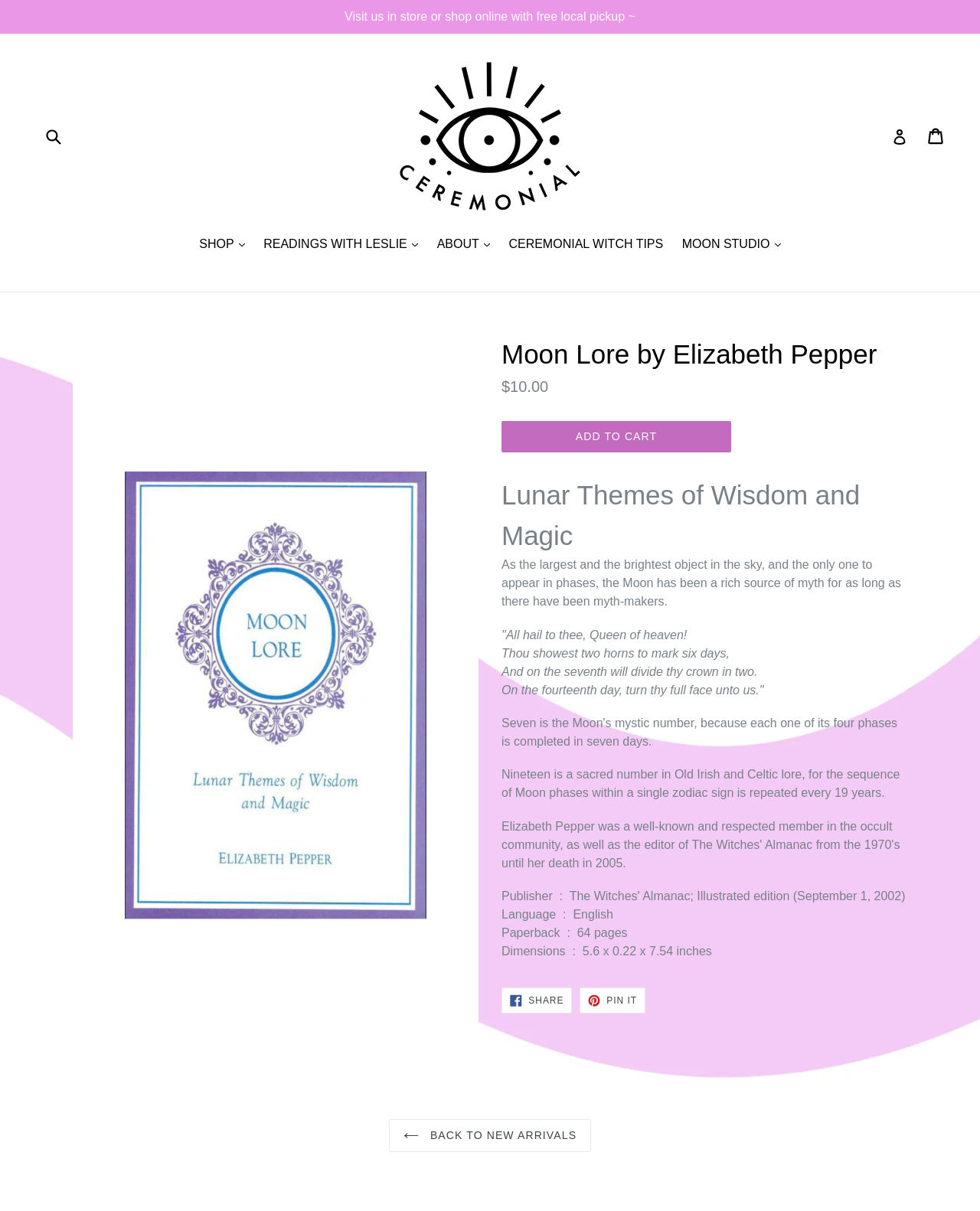How many pages does the book have?
Use the image to give a comprehensive and detailed response to the question.

The number of pages in the book can be found in the product details section, where it is listed as 'Paperback : 64 pages'.